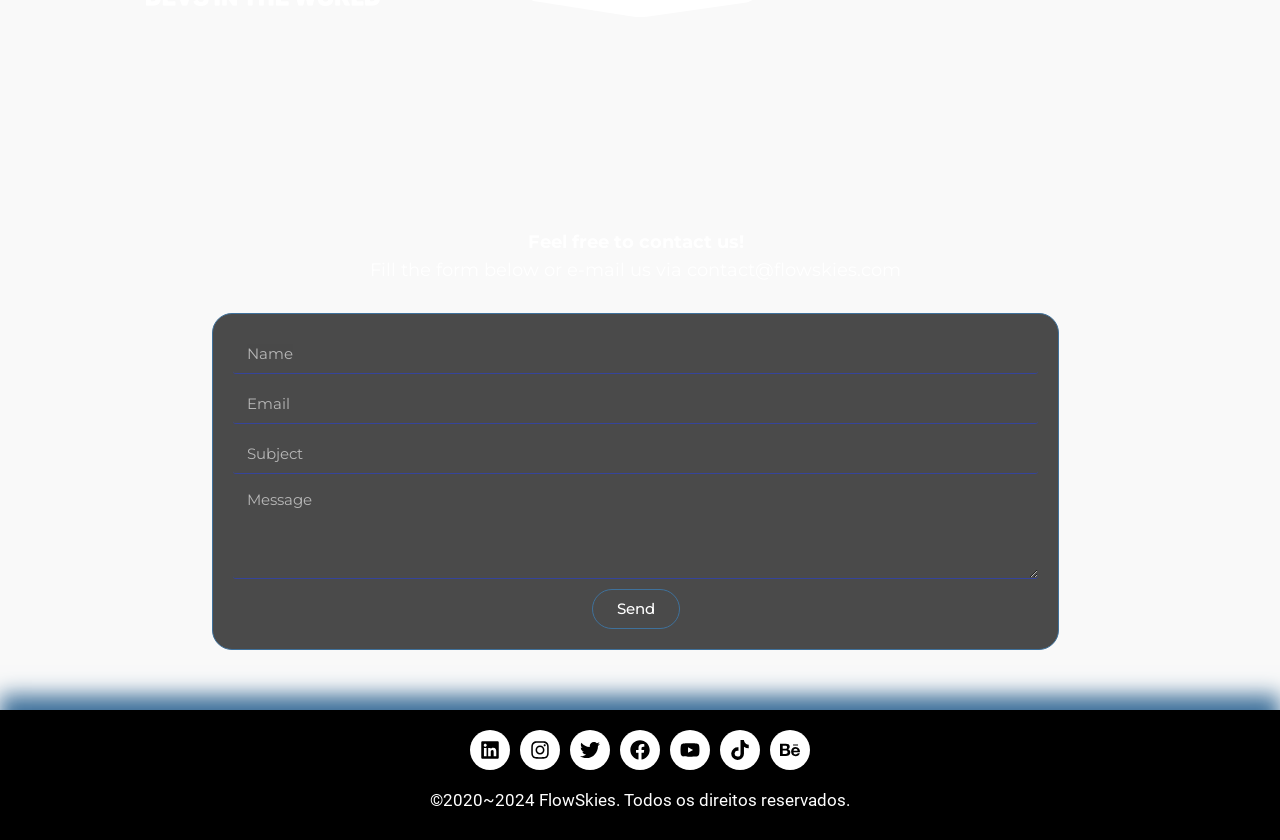Find the bounding box coordinates of the clickable area required to complete the following action: "Click the Send button".

[0.462, 0.701, 0.531, 0.749]